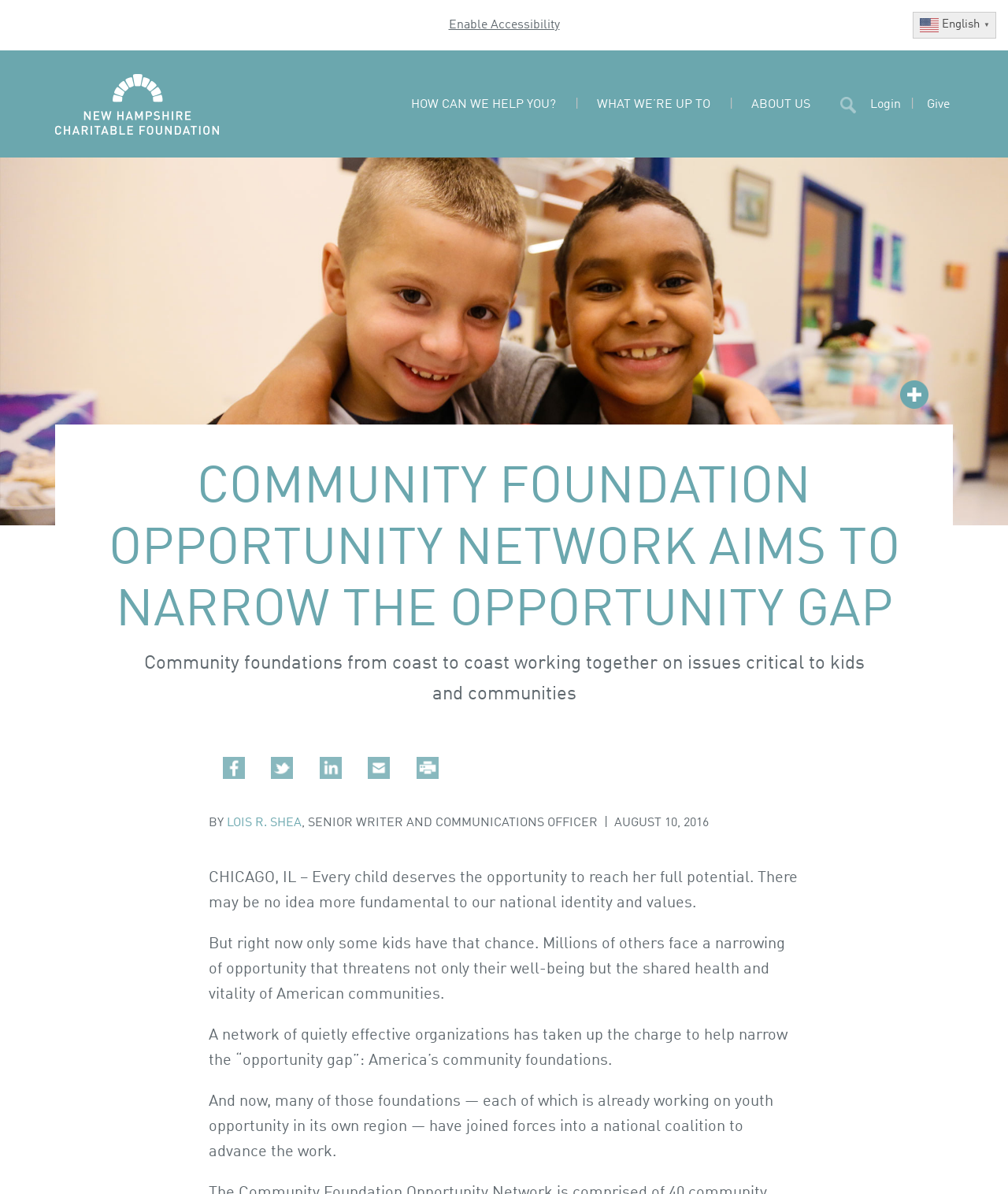Find the bounding box coordinates of the area that needs to be clicked in order to achieve the following instruction: "Visit the NH Charitable Foundation website". The coordinates should be specified as four float numbers between 0 and 1, i.e., [left, top, right, bottom].

[0.055, 0.062, 0.217, 0.112]